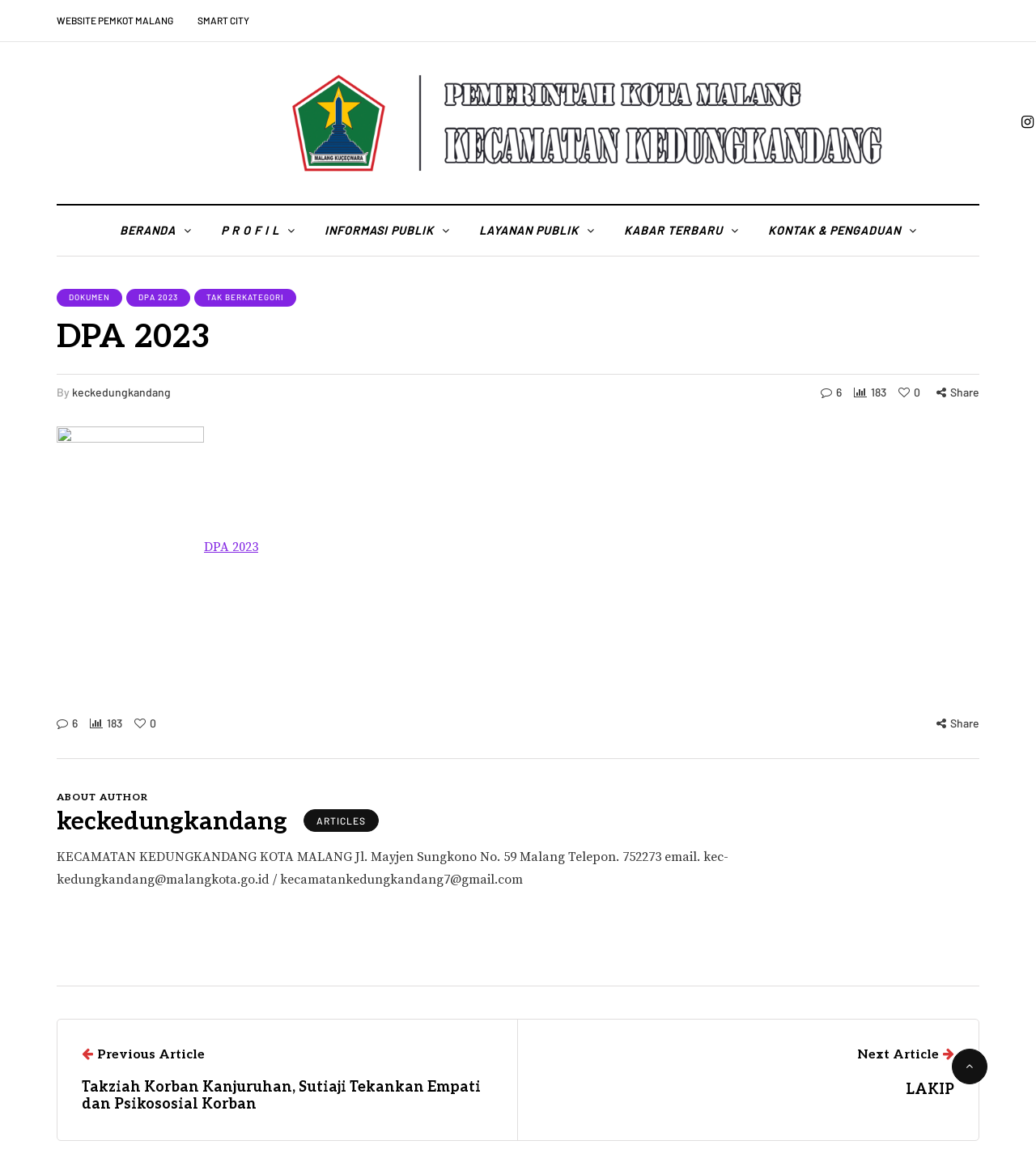Locate the bounding box coordinates of the clickable element to fulfill the following instruction: "Click the AtoM logo". Provide the coordinates as four float numbers between 0 and 1 in the format [left, top, right, bottom].

None